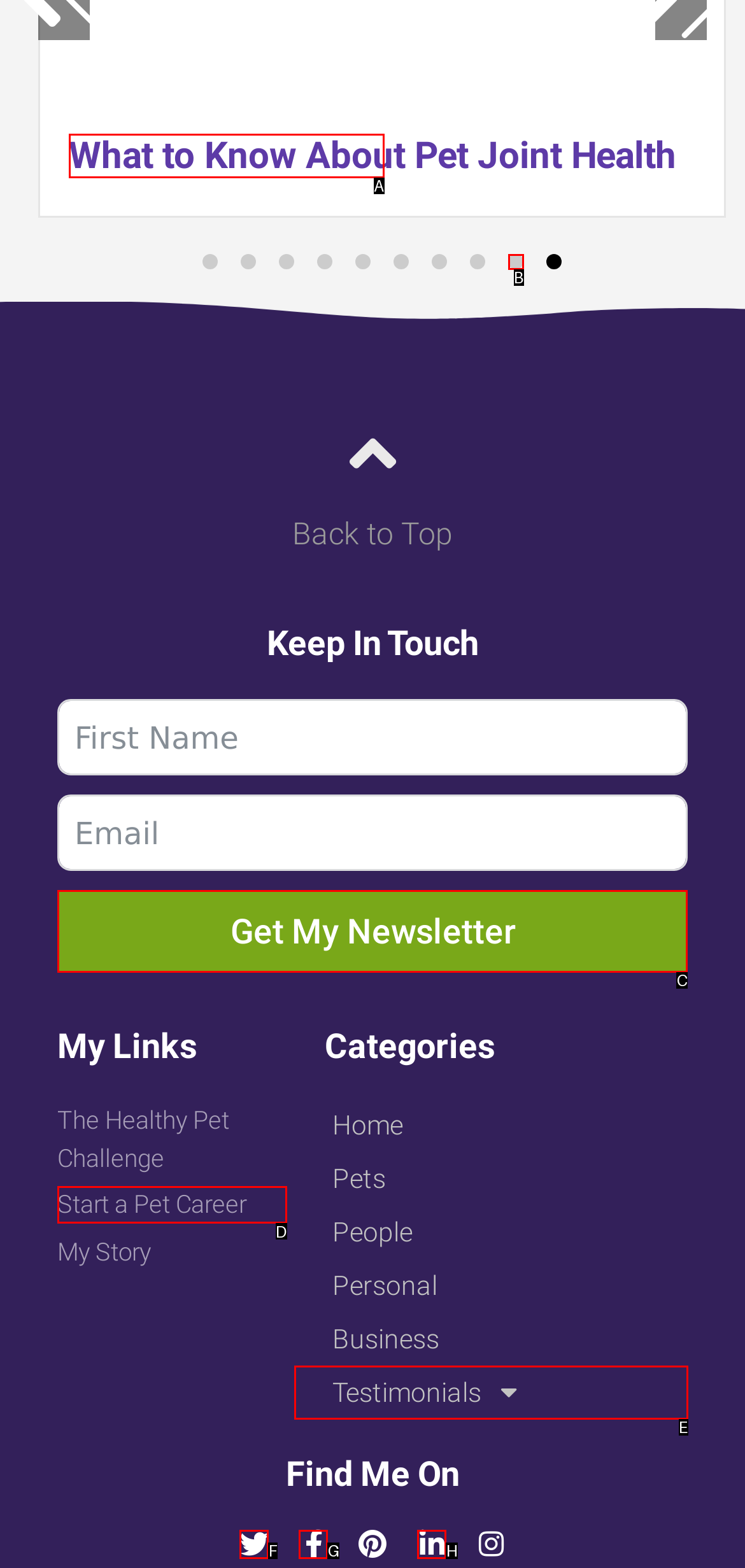Identify the letter of the correct UI element to fulfill the task: Subscribe to the Blog Newsletter from the given options in the screenshot.

C